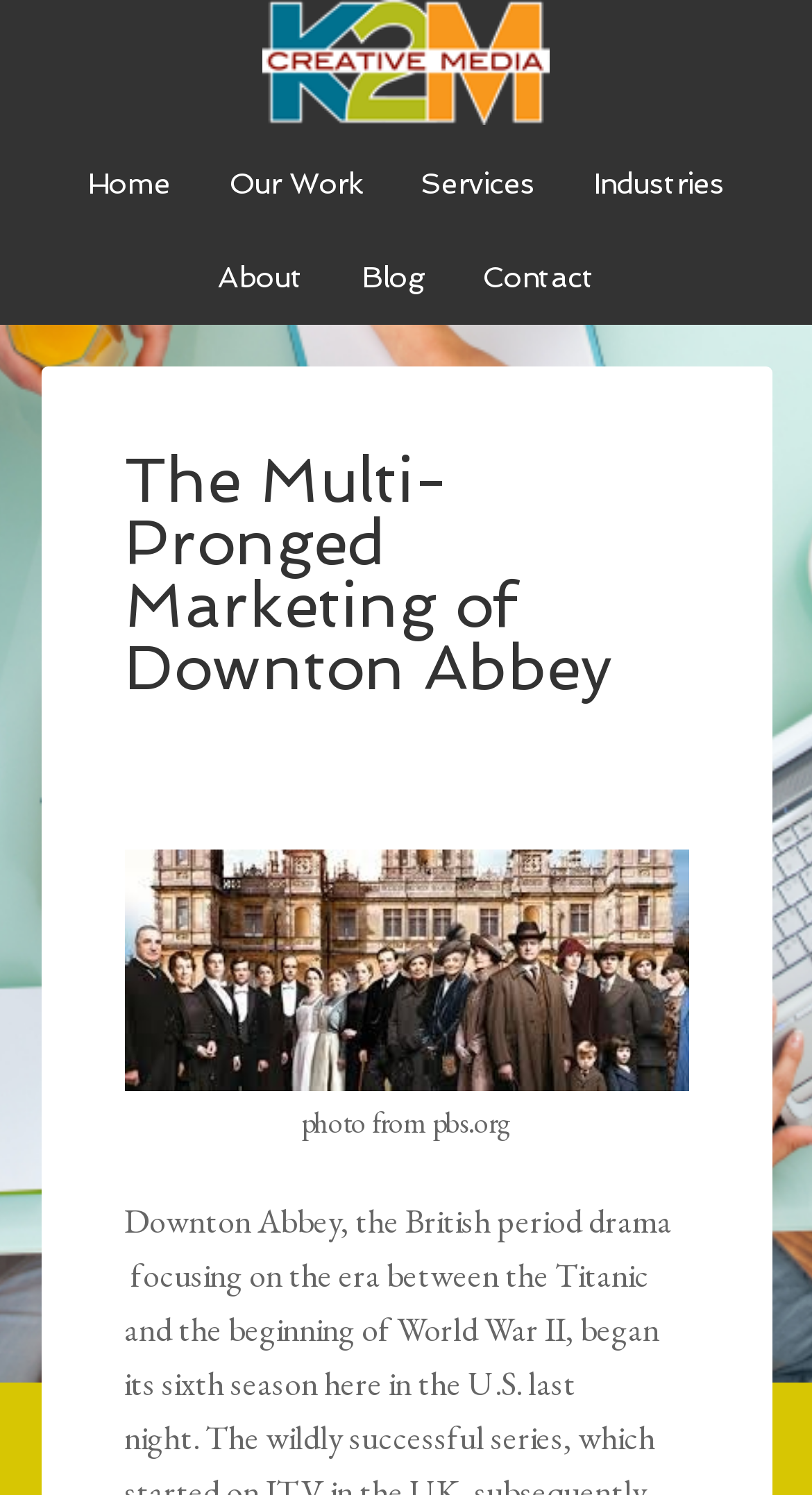Identify the bounding box coordinates of the element that should be clicked to fulfill this task: "view the photo from pbs.org". The coordinates should be provided as four float numbers between 0 and 1, i.e., [left, top, right, bottom].

[0.153, 0.568, 0.847, 0.729]